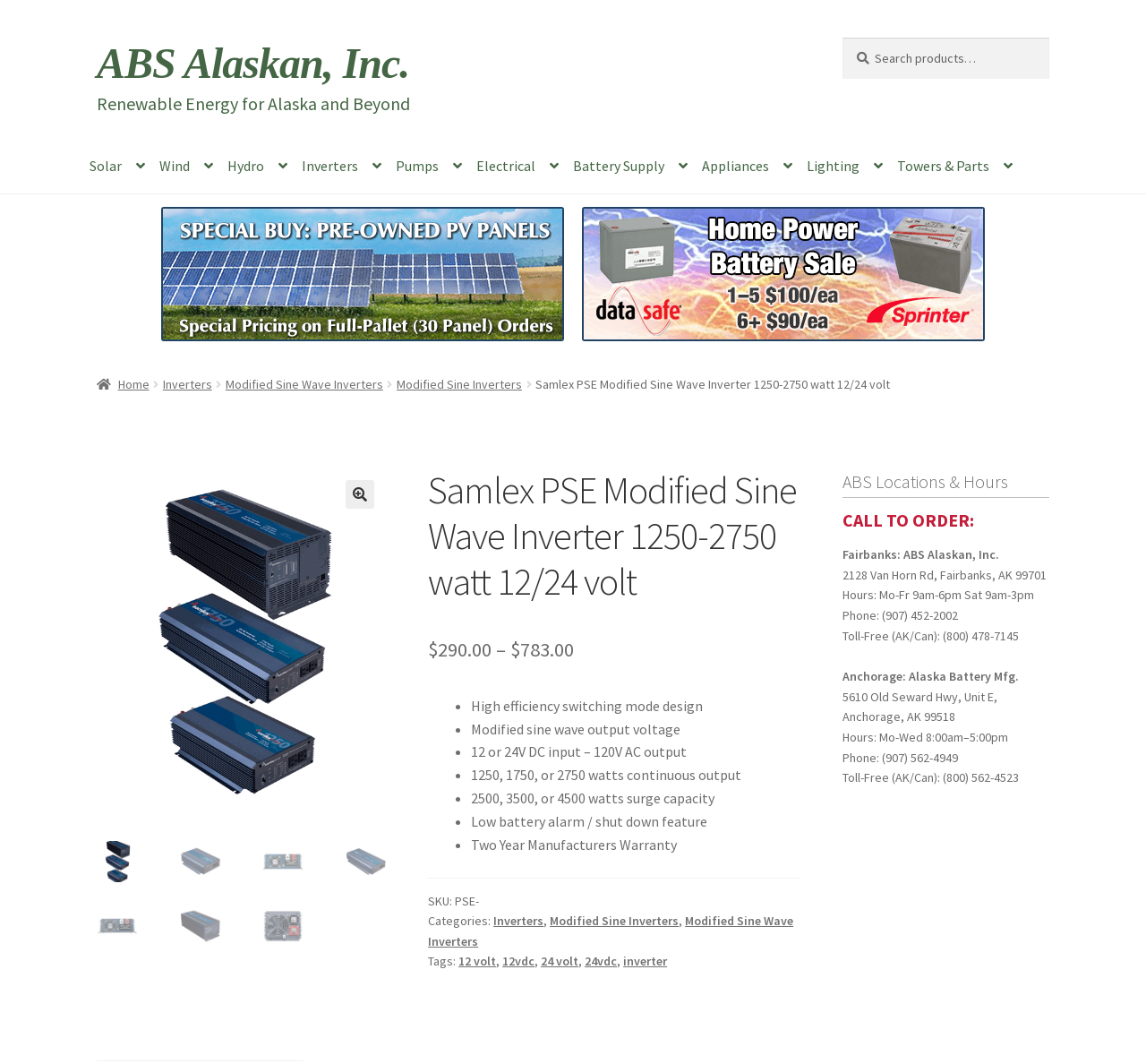What is the input voltage of the inverter?
Please answer the question as detailed as possible.

The input voltage of the inverter can be determined by looking at the product description '12 or 24V DC input – 120V AC output'.